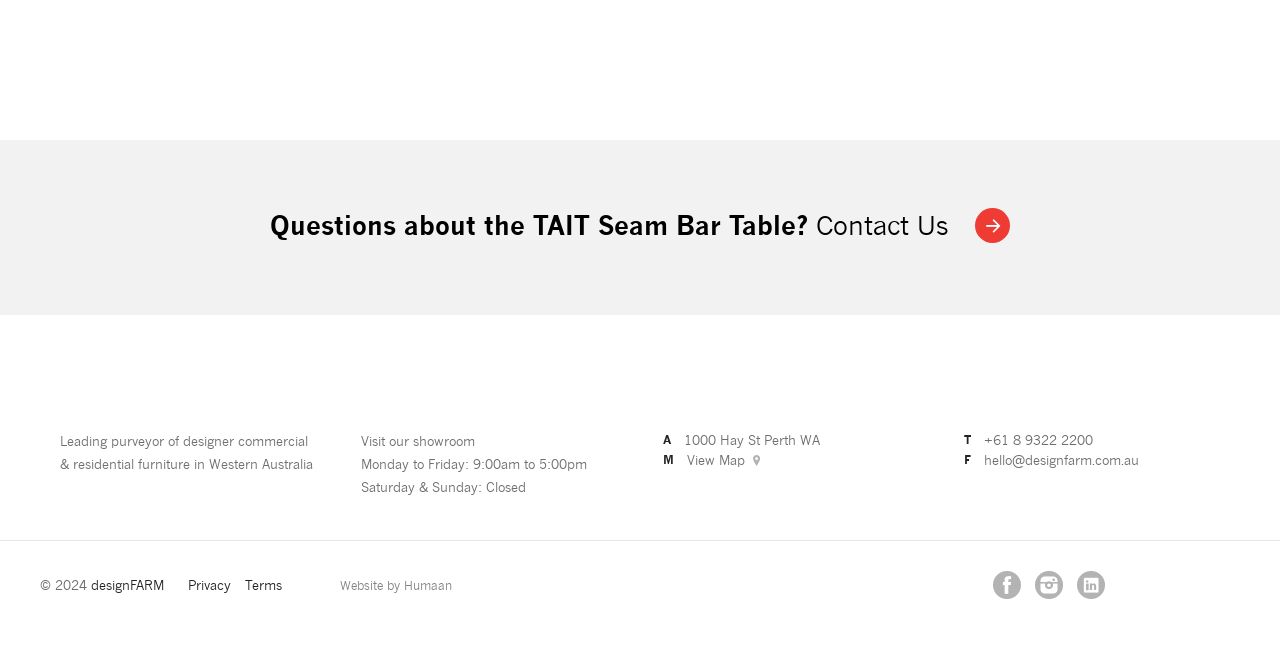Could you highlight the region that needs to be clicked to execute the instruction: "Follow us on Facebook"?

[0.776, 0.87, 0.798, 0.914]